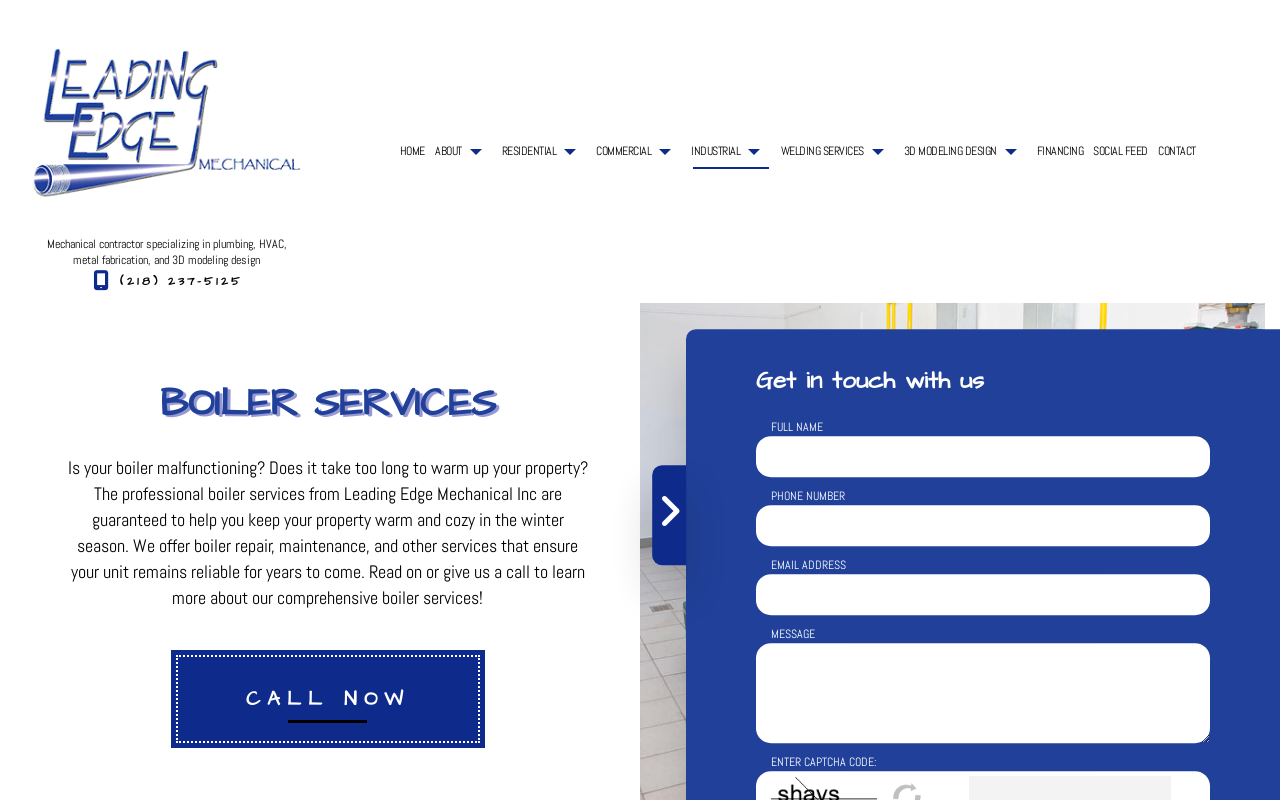Please provide the bounding box coordinates for the UI element as described: "3D Modeling Design Services". The coordinates must be four floats between 0 and 1, represented as [left, top, right, bottom].

[0.565, 0.266, 0.754, 0.293]